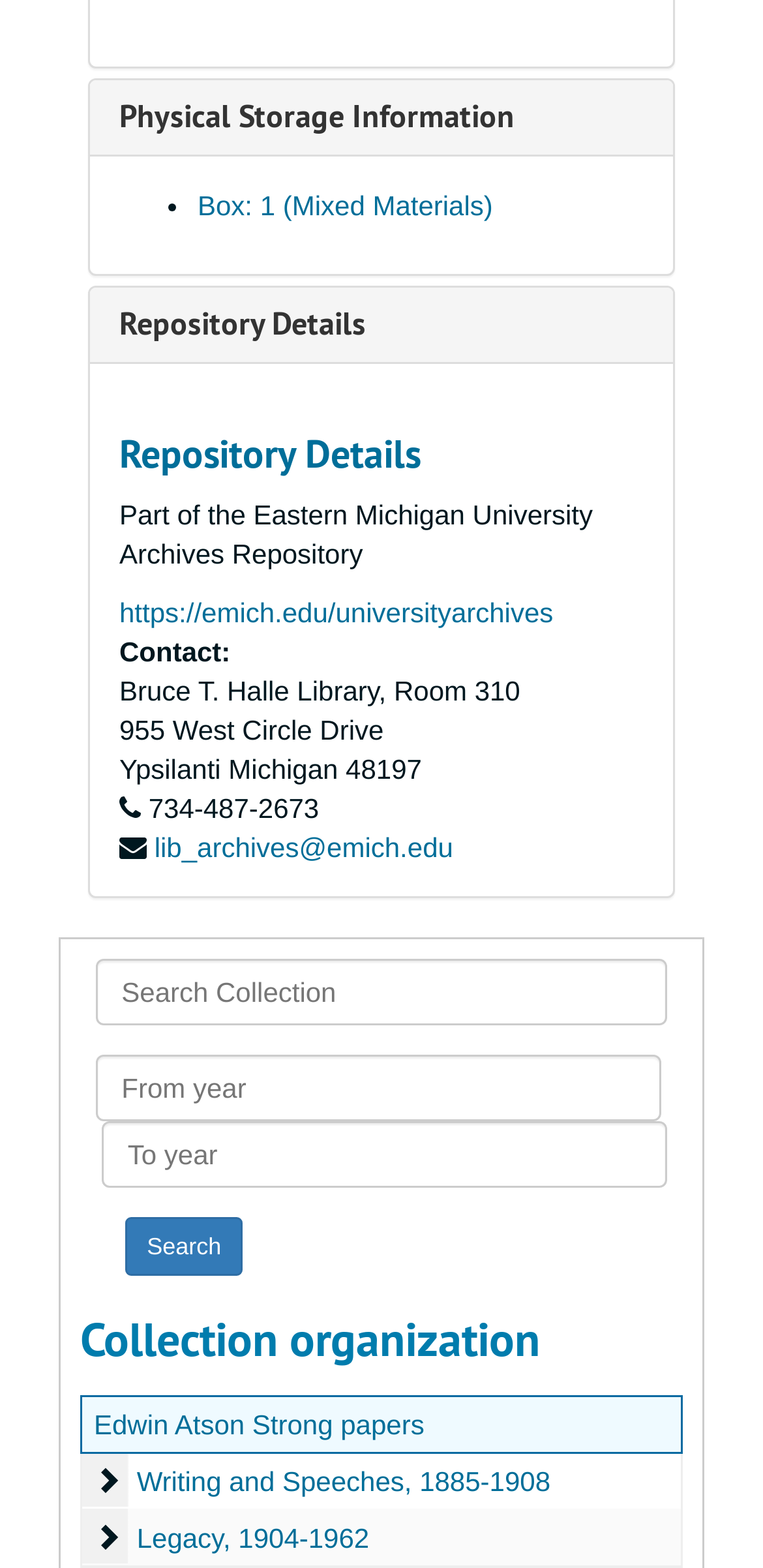Identify the bounding box coordinates of the region that needs to be clicked to carry out this instruction: "Contact via email". Provide these coordinates as four float numbers ranging from 0 to 1, i.e., [left, top, right, bottom].

[0.202, 0.53, 0.594, 0.55]